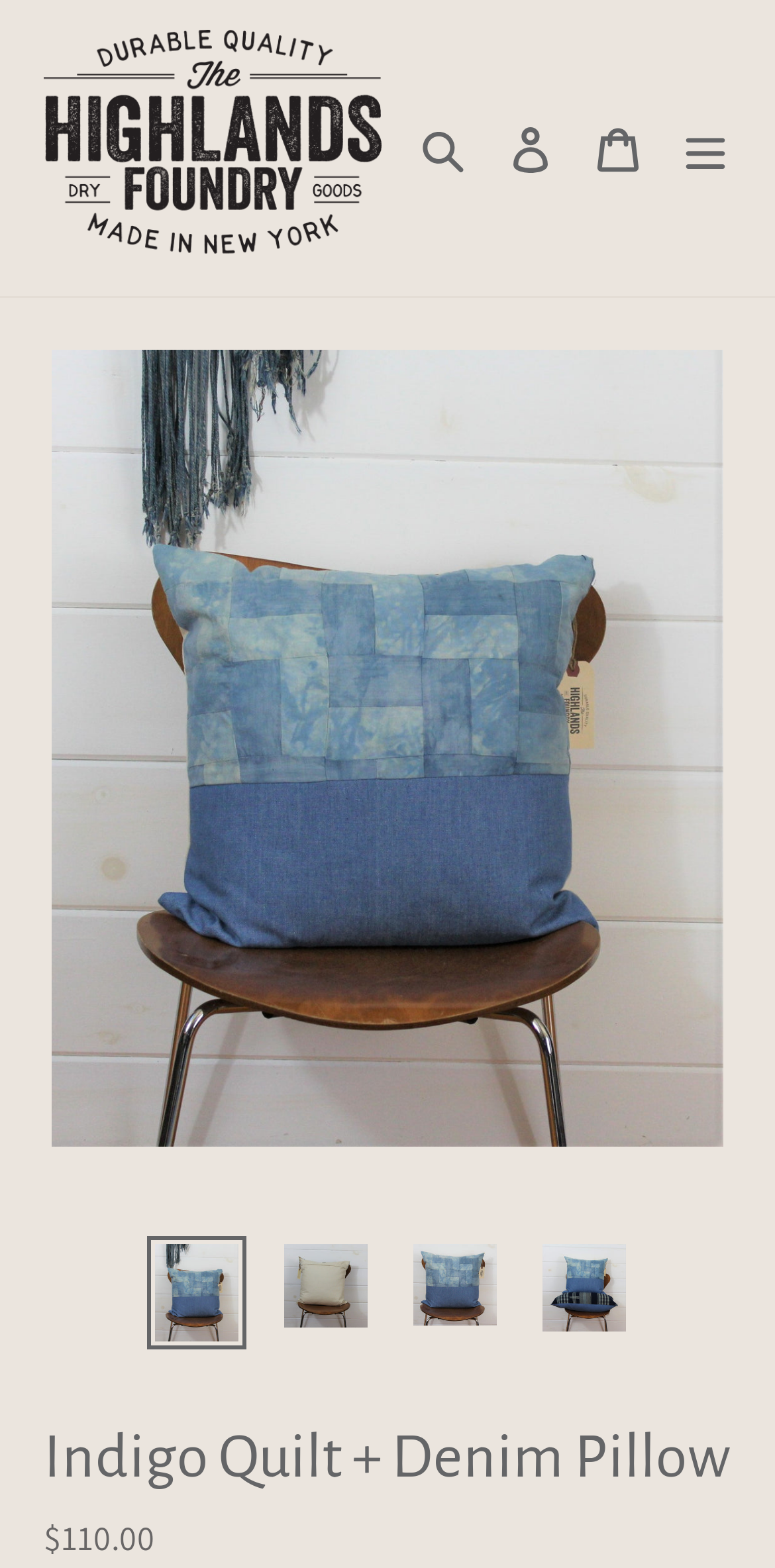Locate the bounding box coordinates of the clickable area needed to fulfill the instruction: "Open the menu".

[0.854, 0.067, 0.967, 0.122]